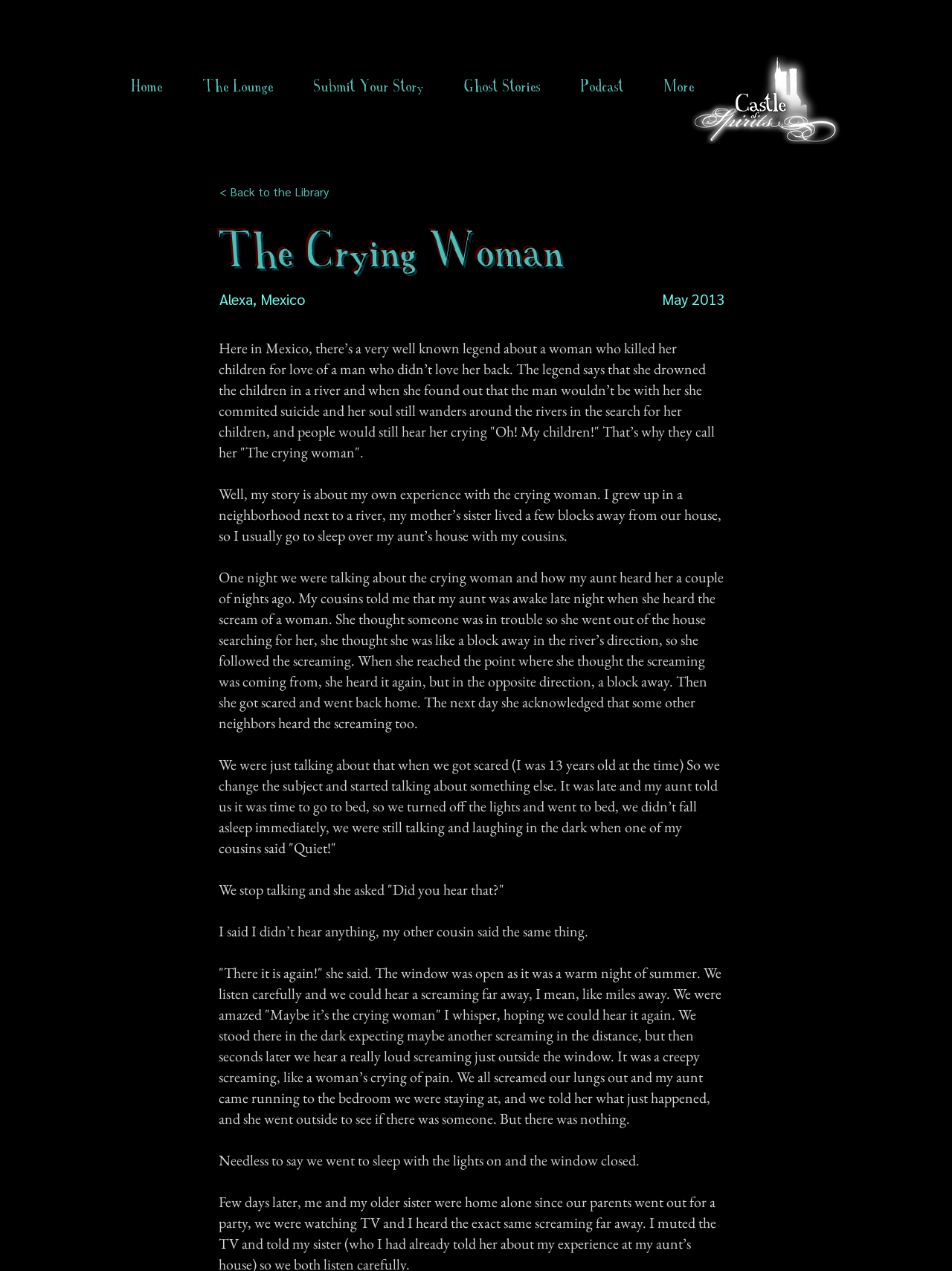What is the story about?
Please provide a detailed and thorough answer to the question.

I determined the answer by looking at the heading elements, which include 'The Crying Woman' and 'Alexa, Mexico'. This suggests that the story is about a legend called 'The Crying Woman' that takes place in Mexico.